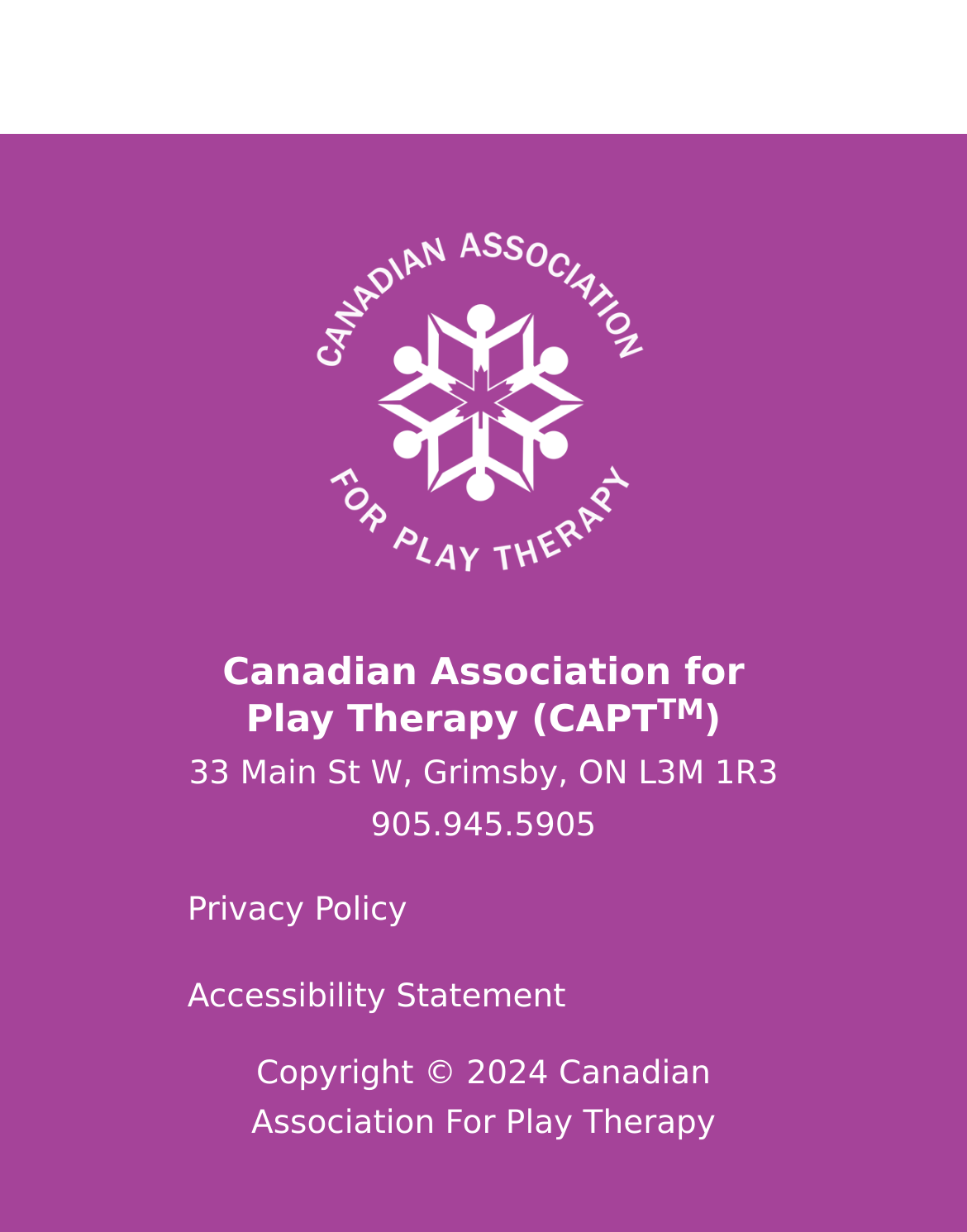Using the format (top-left x, top-left y, bottom-right x, bottom-right y), and given the element description, identify the bounding box coordinates within the screenshot: 905.945.5905

[0.194, 0.656, 0.806, 0.69]